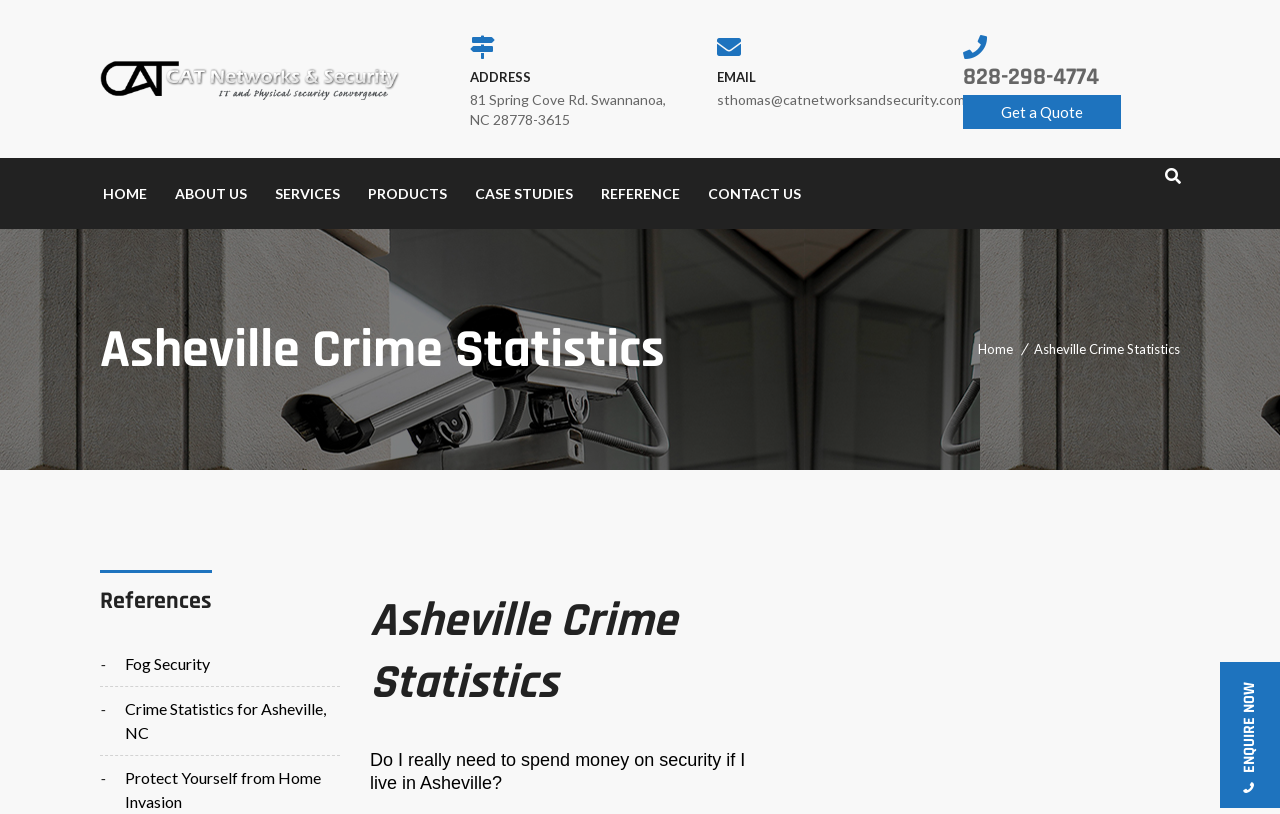Identify and provide the main heading of the webpage.

Asheville Crime Statistics